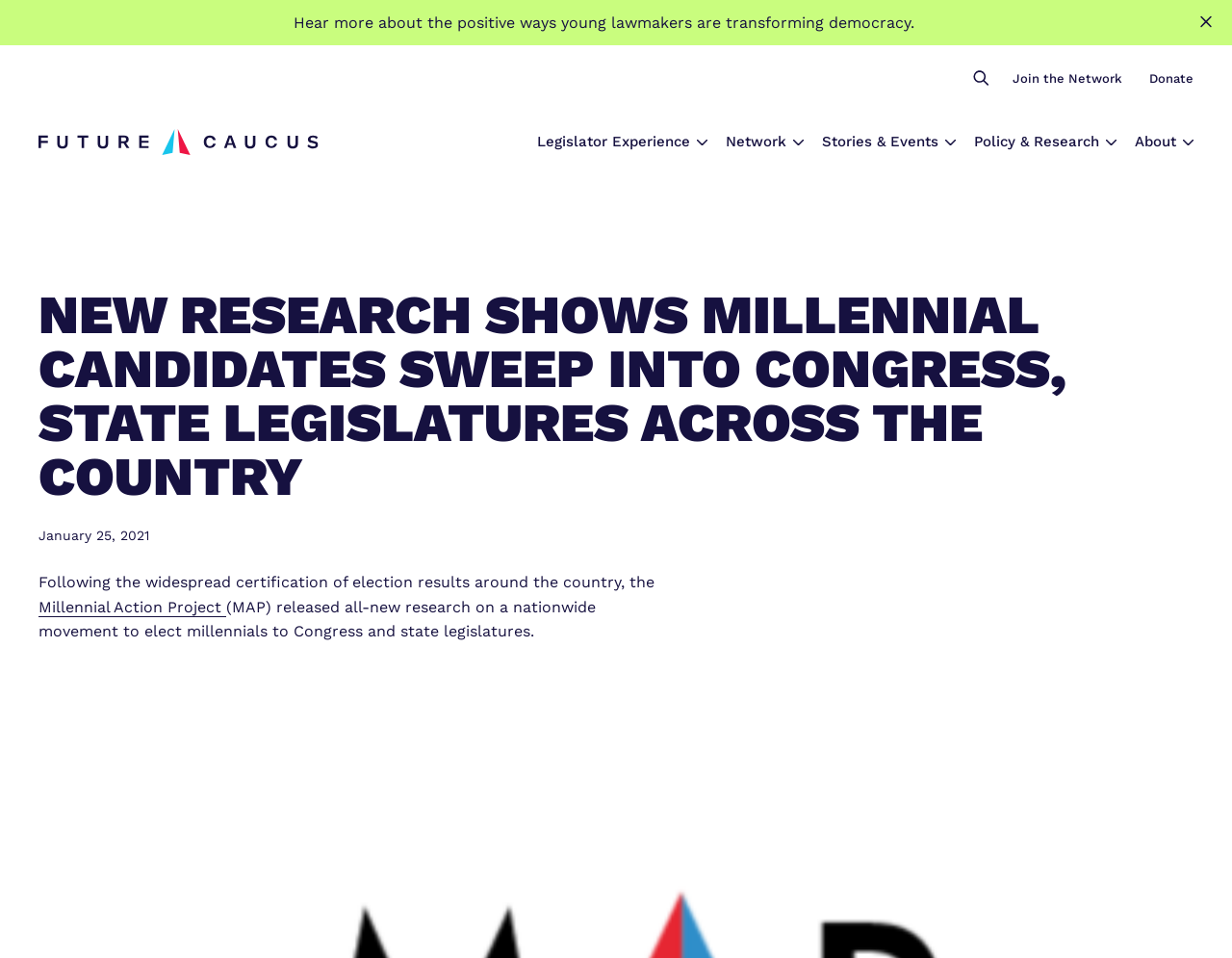What type of content is available under 'Stories & Events'?
Provide a concise answer using a single word or phrase based on the image.

Stories and events